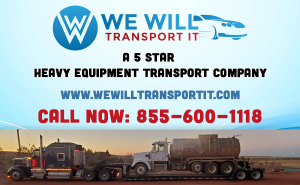Give a one-word or short phrase answer to this question: 
What is the phone number for immediate assistance?

855-600-1118